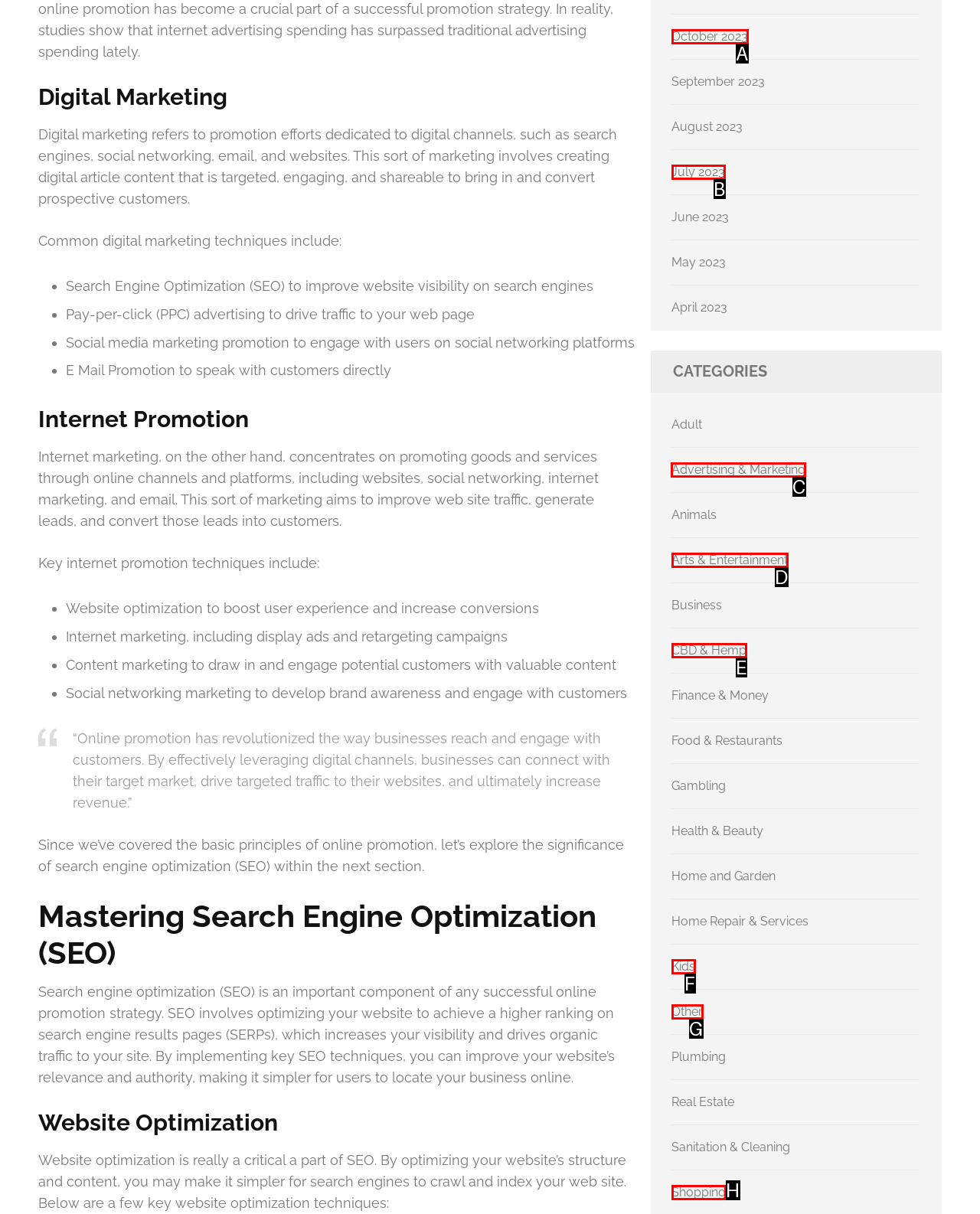Select the appropriate HTML element that needs to be clicked to finish the task: View categories under Advertising & Marketing
Reply with the letter of the chosen option.

C